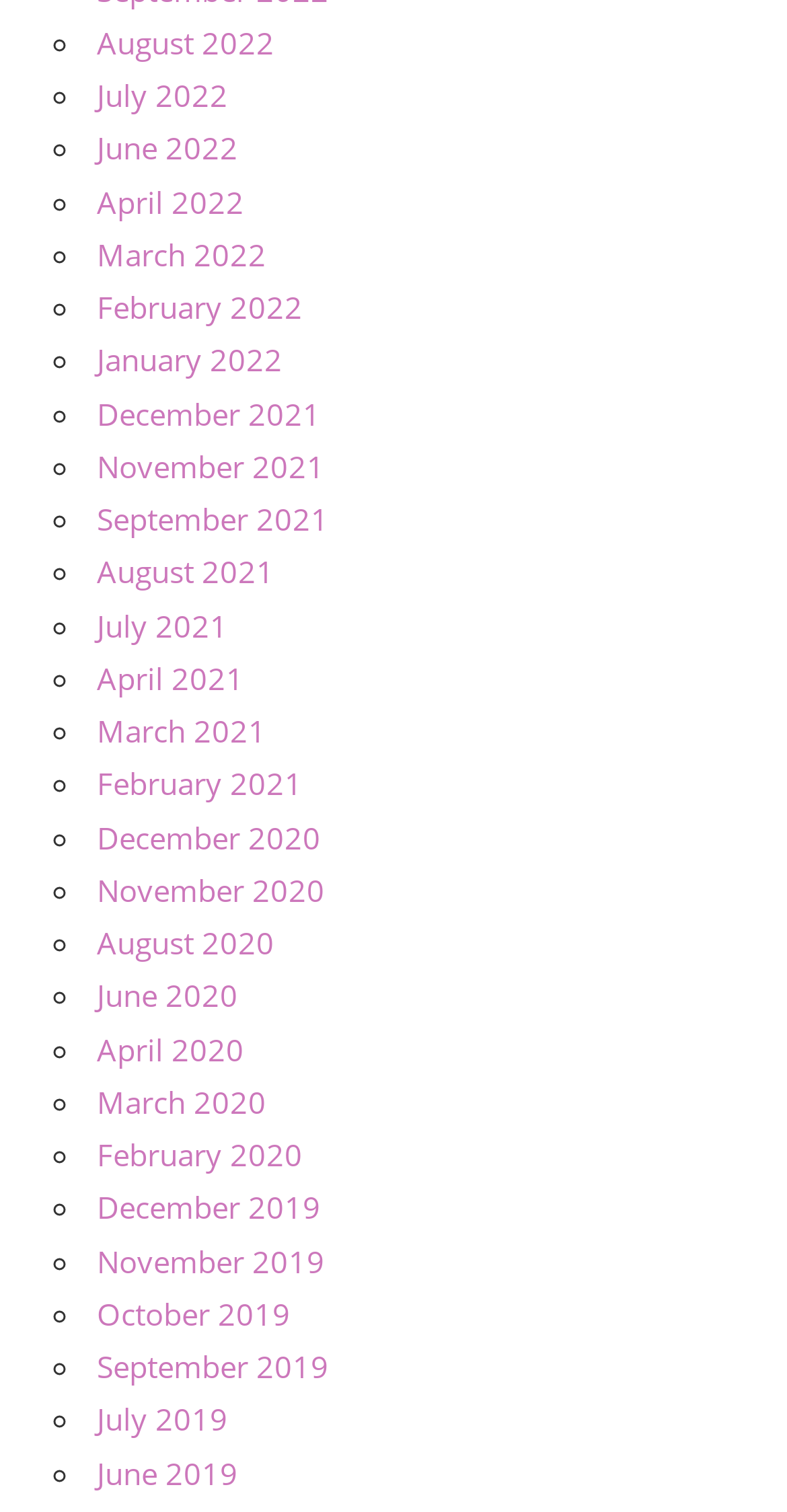Find the bounding box coordinates for the area that should be clicked to accomplish the instruction: "View July 2021".

[0.123, 0.4, 0.29, 0.426]